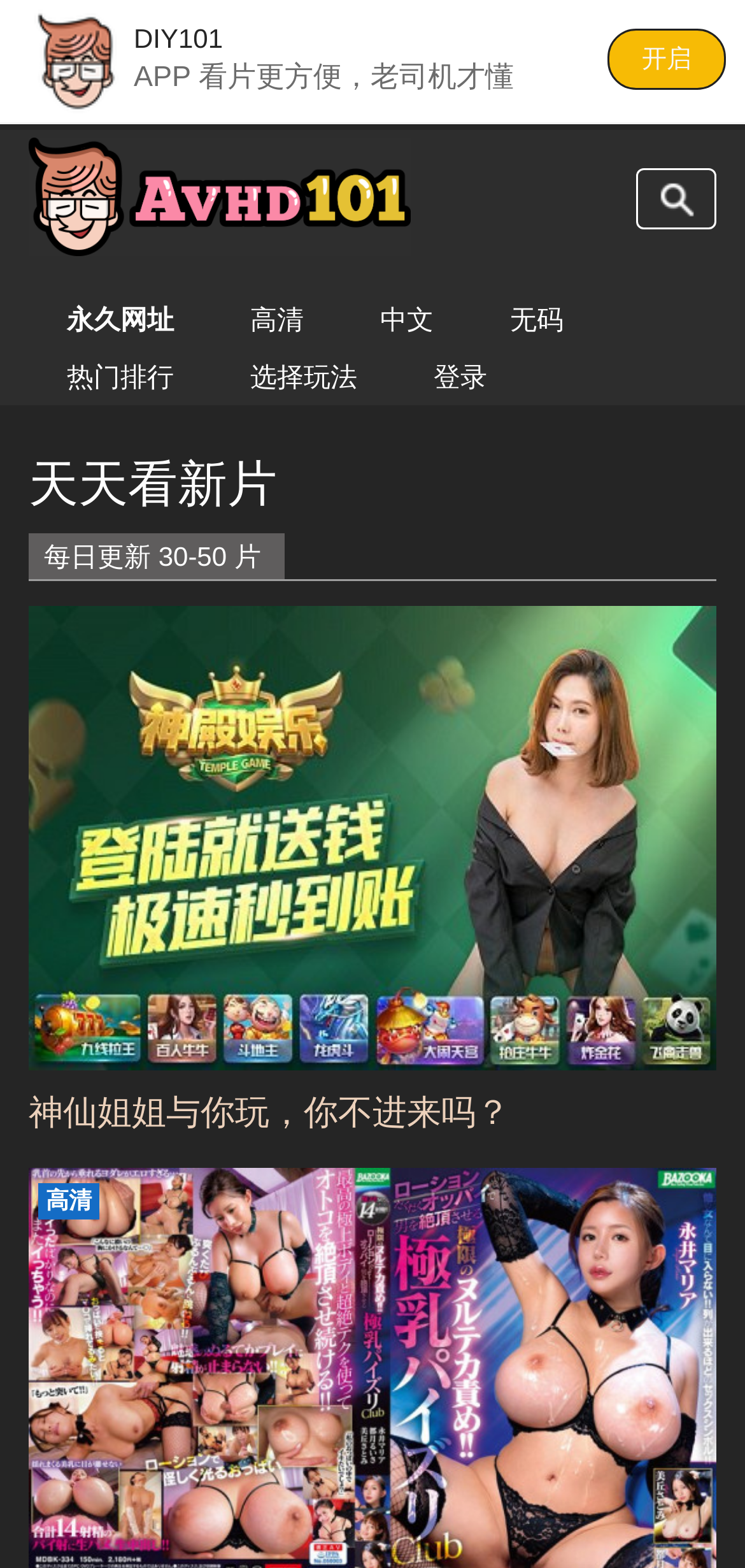Identify the bounding box coordinates of the element to click to follow this instruction: 'Login to the account'. Ensure the coordinates are four float values between 0 and 1, provided as [left, top, right, bottom].

[0.582, 0.23, 0.654, 0.25]